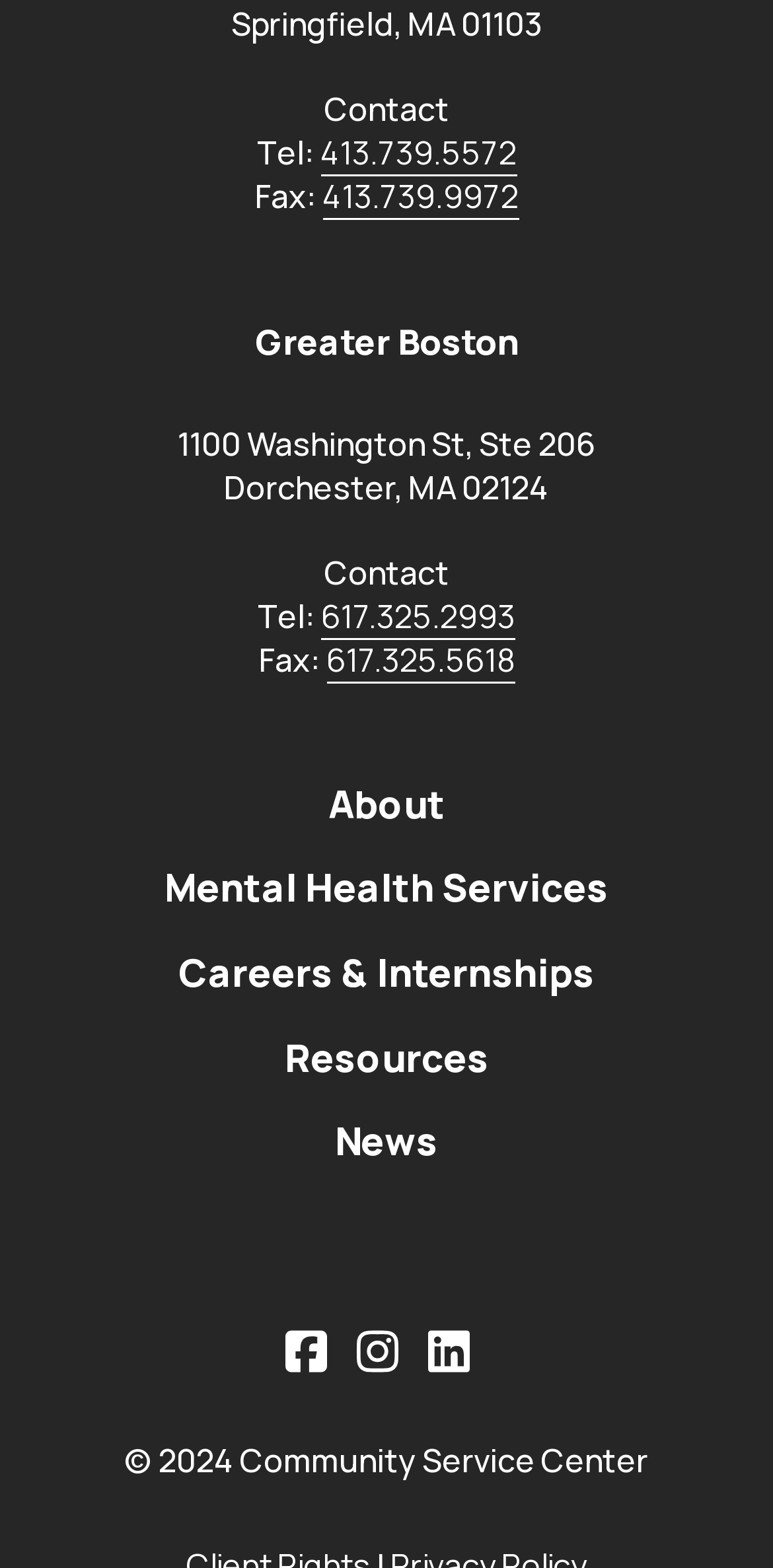What is the address of the Dorchester location?
From the screenshot, supply a one-word or short-phrase answer.

1100 Washington St, Ste 206